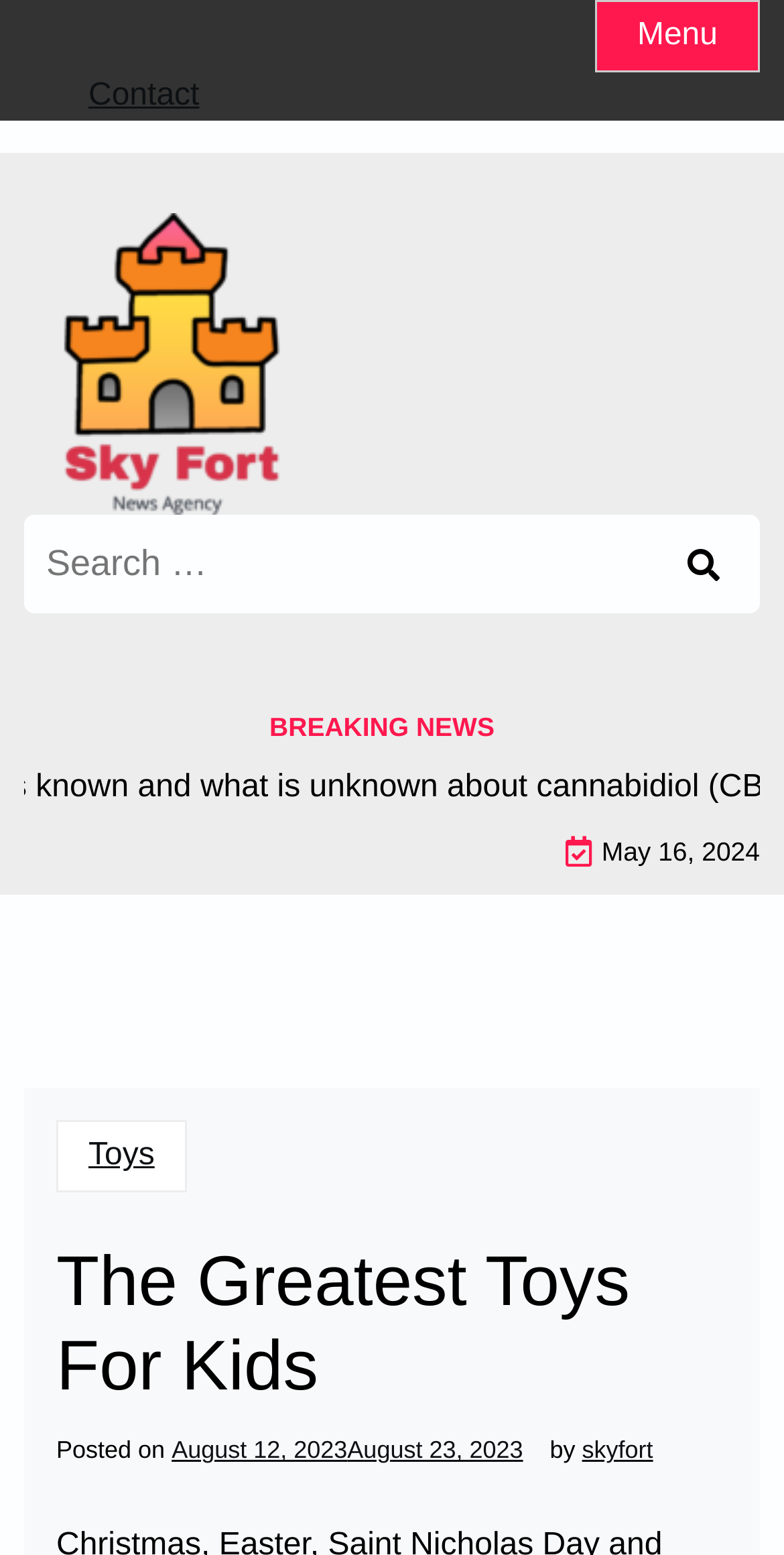Bounding box coordinates should be provided in the format (top-left x, top-left y, bottom-right x, bottom-right y) with all values between 0 and 1. Identify the bounding box for this UI element: parent_node: Search for: value="Search"

[0.841, 0.331, 0.969, 0.394]